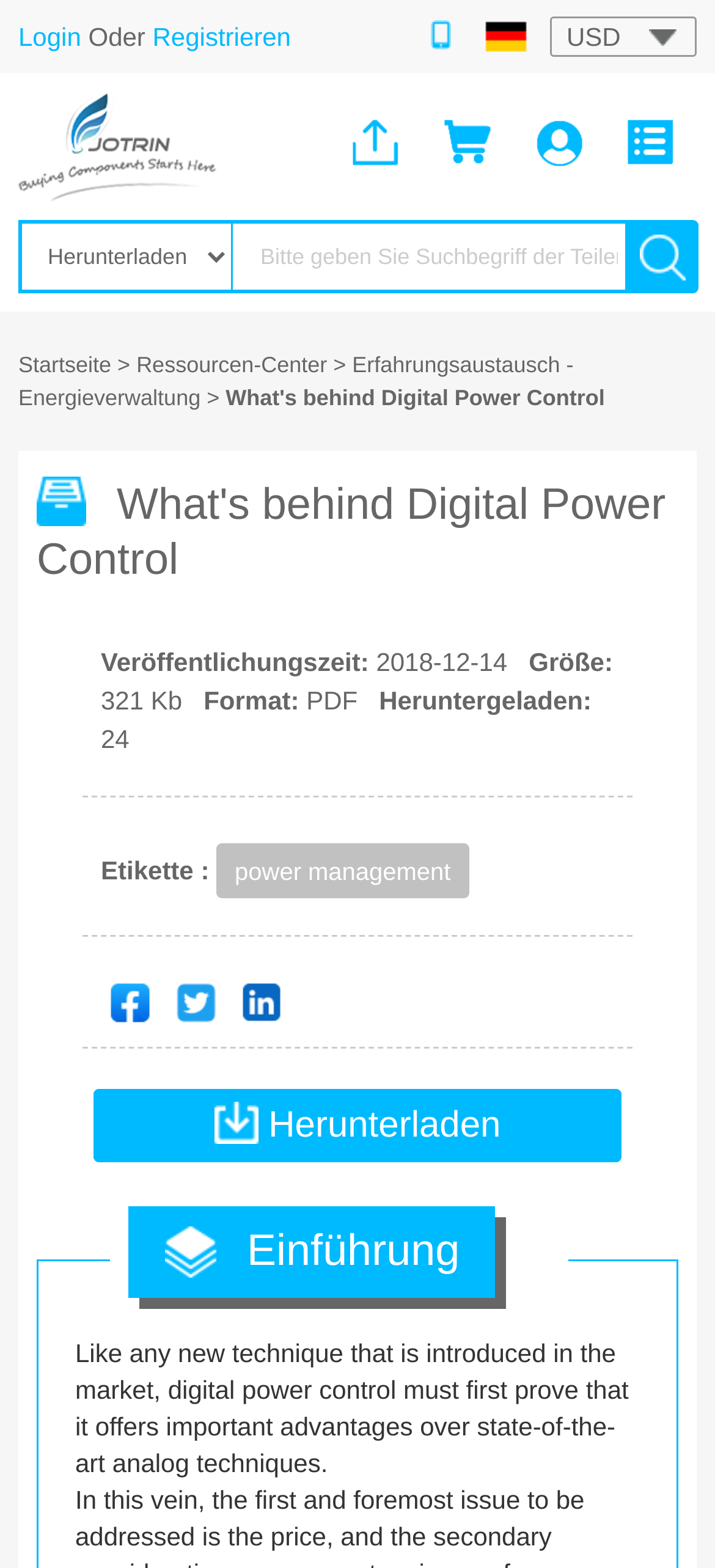Provide a thorough description of the webpage's content and layout.

The webpage is about Digital Power Control, specifically providing resources and technical information related to the topic. At the top left corner, there is a login link, followed by an "Order" text, and then a "Register" link. On the same line, there is a currency indicator showing "USD". 

Below this, there is a prominent logo of Jotrin Electronics, which is an image, accompanied by a link to the company's website. On the same line, there are several links to other pages, including a search bar with a combobox and a search button. 

The main content of the page starts with a heading "What's behind Digital Power Control" followed by a publication date and file information, including size and format. Below this, there are several links to download the document, and a section with labels and buttons, including a "power management" button. 

On the right side of the page, there are several links to other resources, including a "Startseite" (home page) link, a "Ressourcen-Center" (resource center) link, and an "Erfahrungsaustausch - Energieverwaltung" (experience exchange - energy management) link. 

The main body of the page contains a paragraph of text introducing Digital Power Control, explaining that it must prove its advantages over analog techniques.